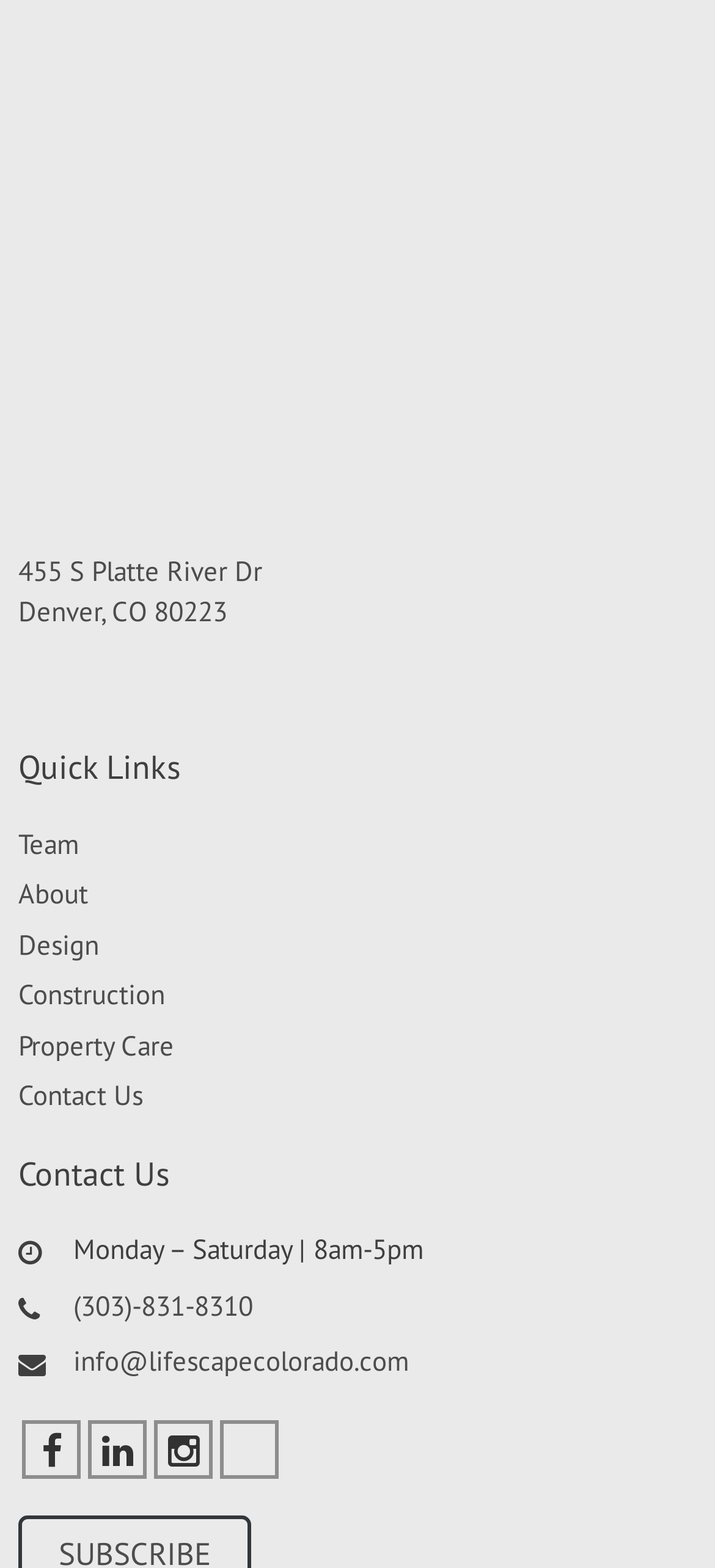Refer to the image and answer the question with as much detail as possible: What is the company's address?

I found the company's address by looking at the link with the text '455 S Platte River Dr Denver, CO 80223' which is located near the top of the page.